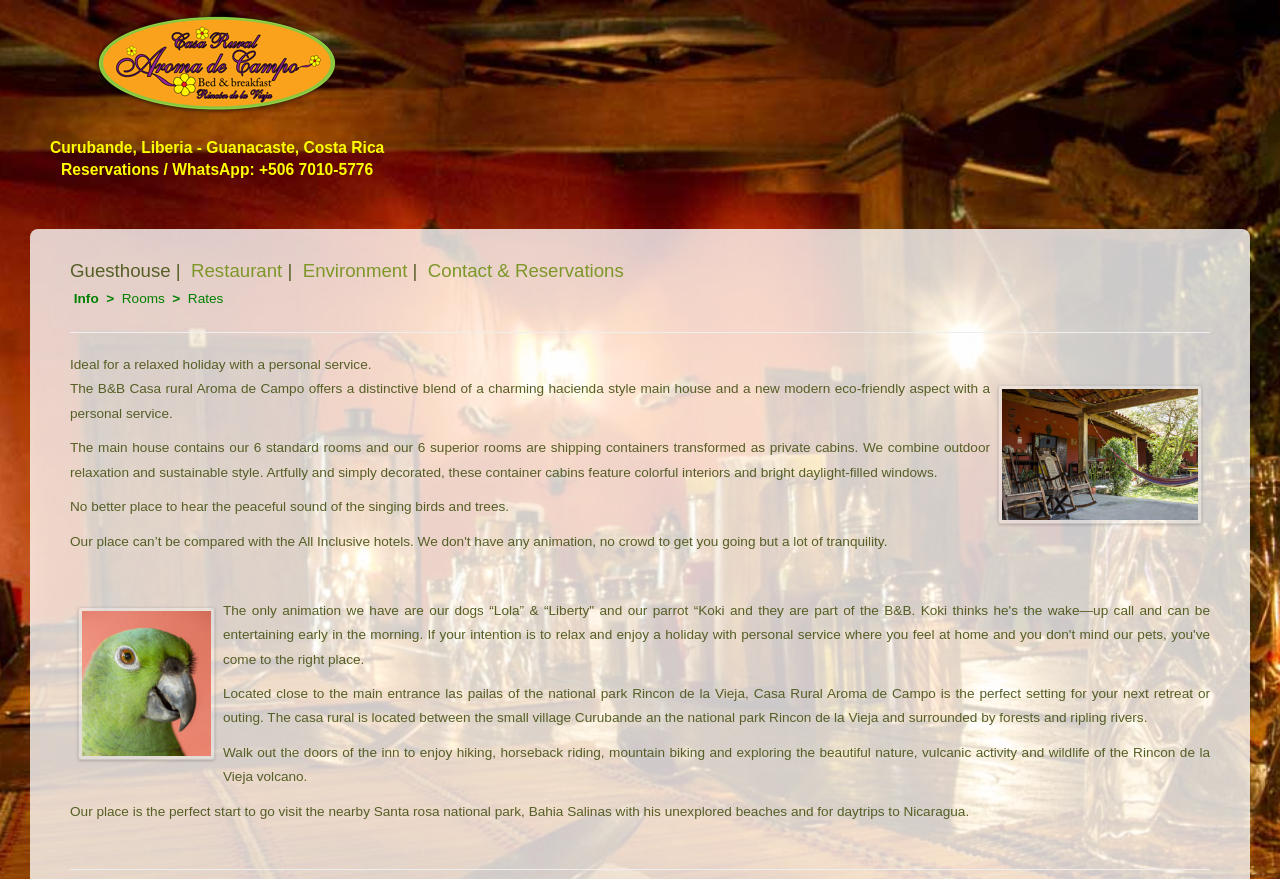What type of accommodation is Aroma de Campo?
Please provide a comprehensive and detailed answer to the question.

Based on the heading 'Curubande, Liberia - Guanacaste, Costa Rica Reservations / WhatsApp: +506 7010-5776' and the StaticText 'Guesthouse' under it, I can infer that Aroma de Campo is a type of guesthouse.